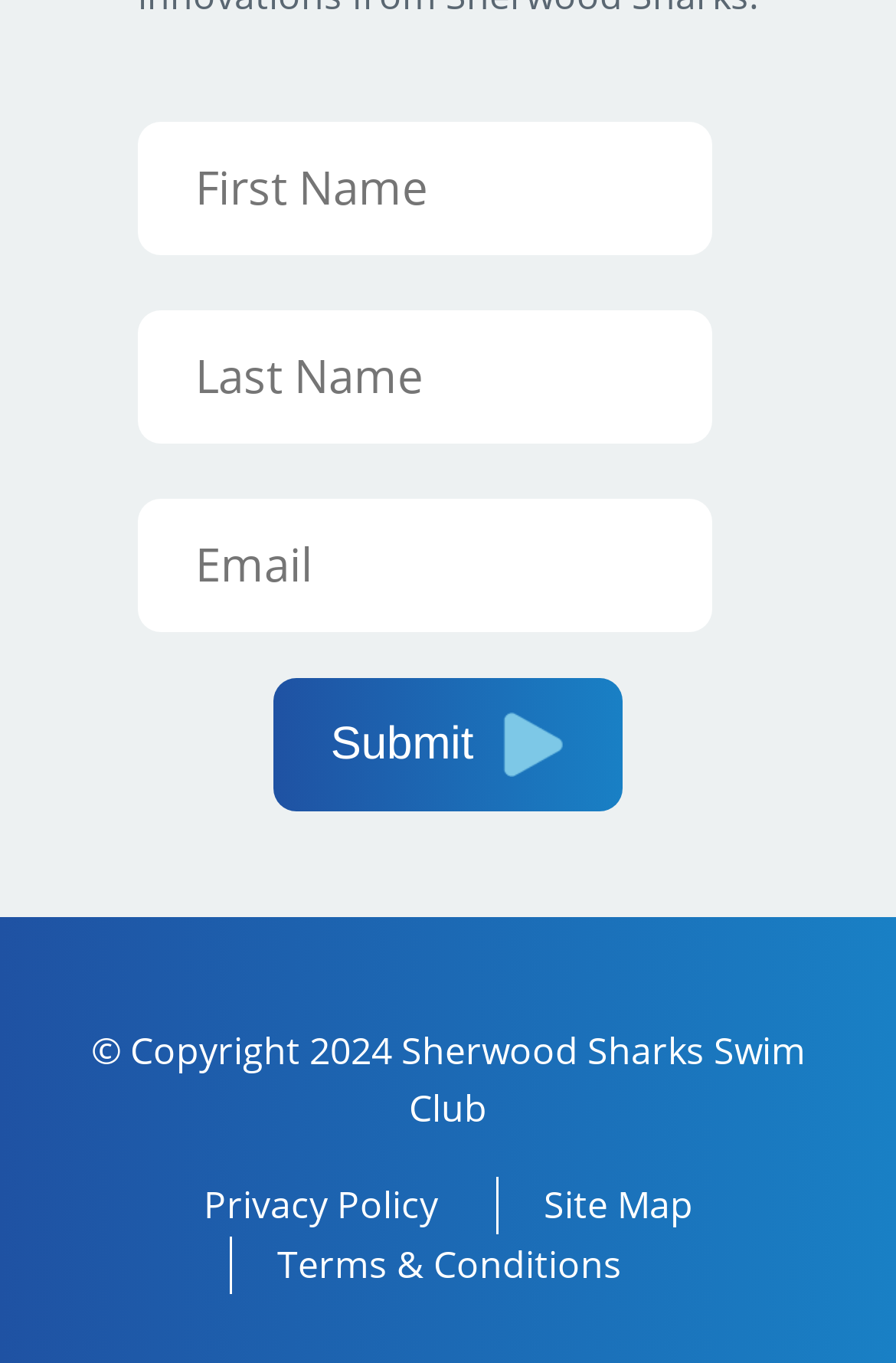Determine the bounding box of the UI component based on this description: "name="input_3" placeholder="Last Name"". The bounding box coordinates should be four float values between 0 and 1, i.e., [left, top, right, bottom].

[0.154, 0.227, 0.795, 0.325]